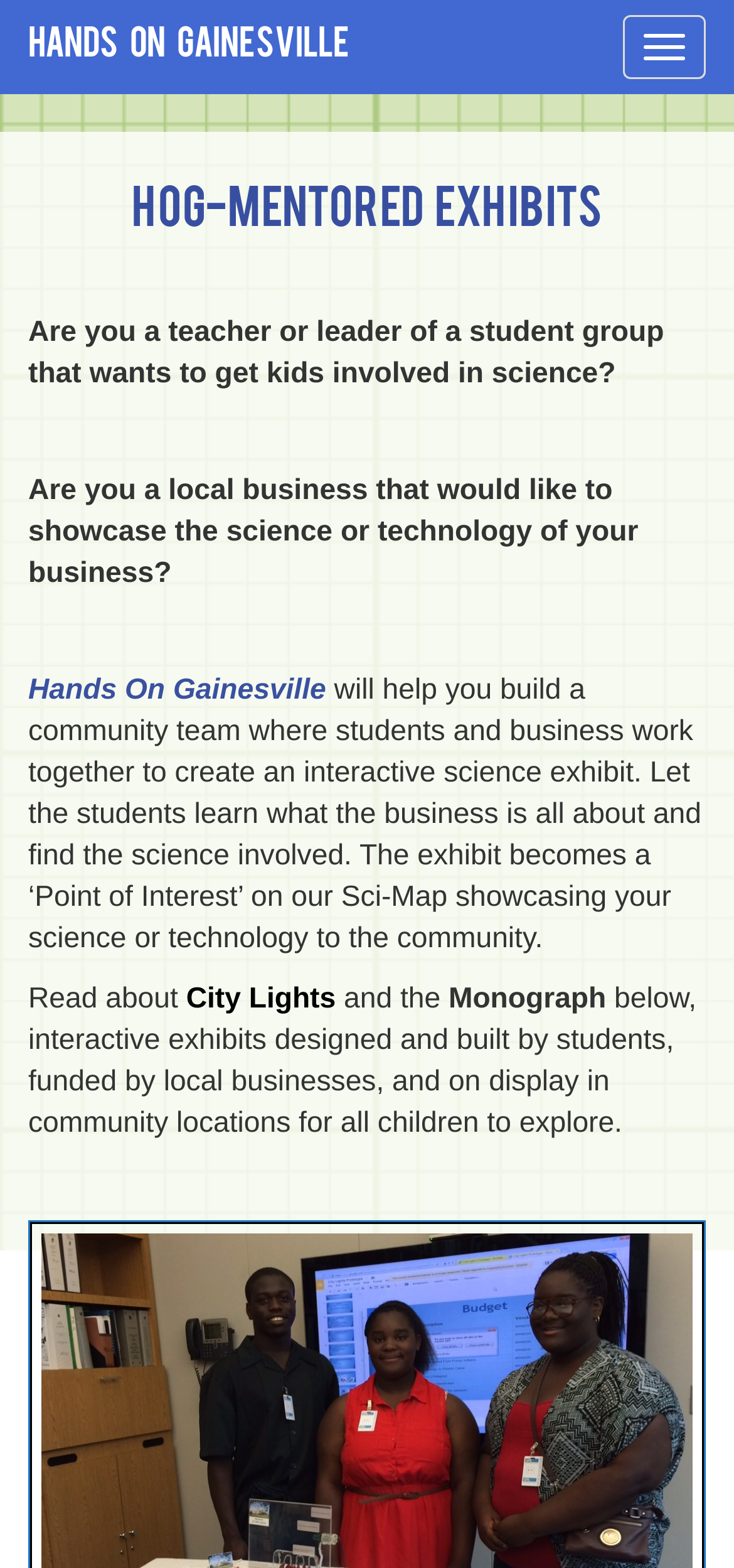Who can participate in Hands On Gainesville?
Based on the image, give a one-word or short phrase answer.

Teachers, student groups, local businesses